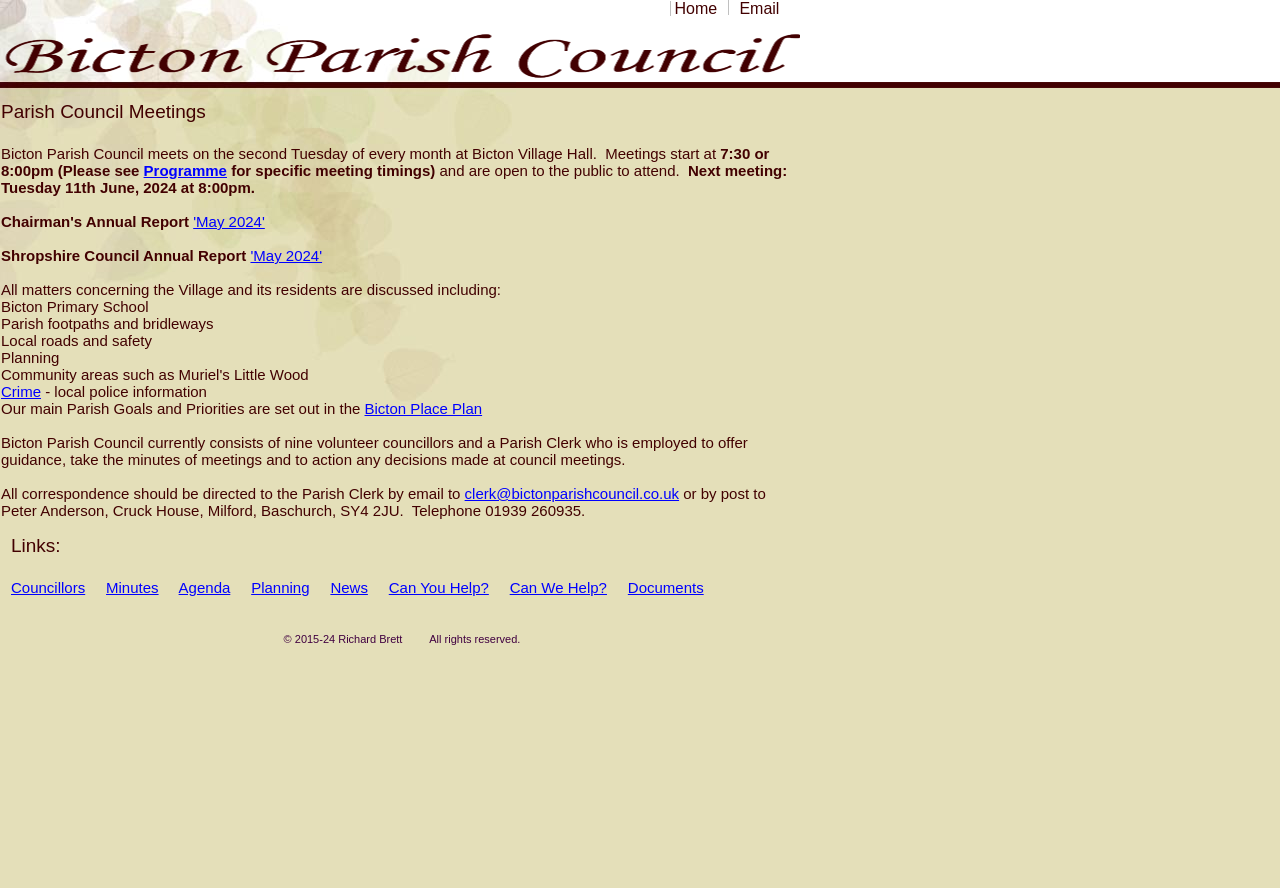Locate the bounding box coordinates of the element that needs to be clicked to carry out the instruction: "Check the next meeting". The coordinates should be given as four float numbers ranging from 0 to 1, i.e., [left, top, right, bottom].

[0.001, 0.182, 0.615, 0.221]